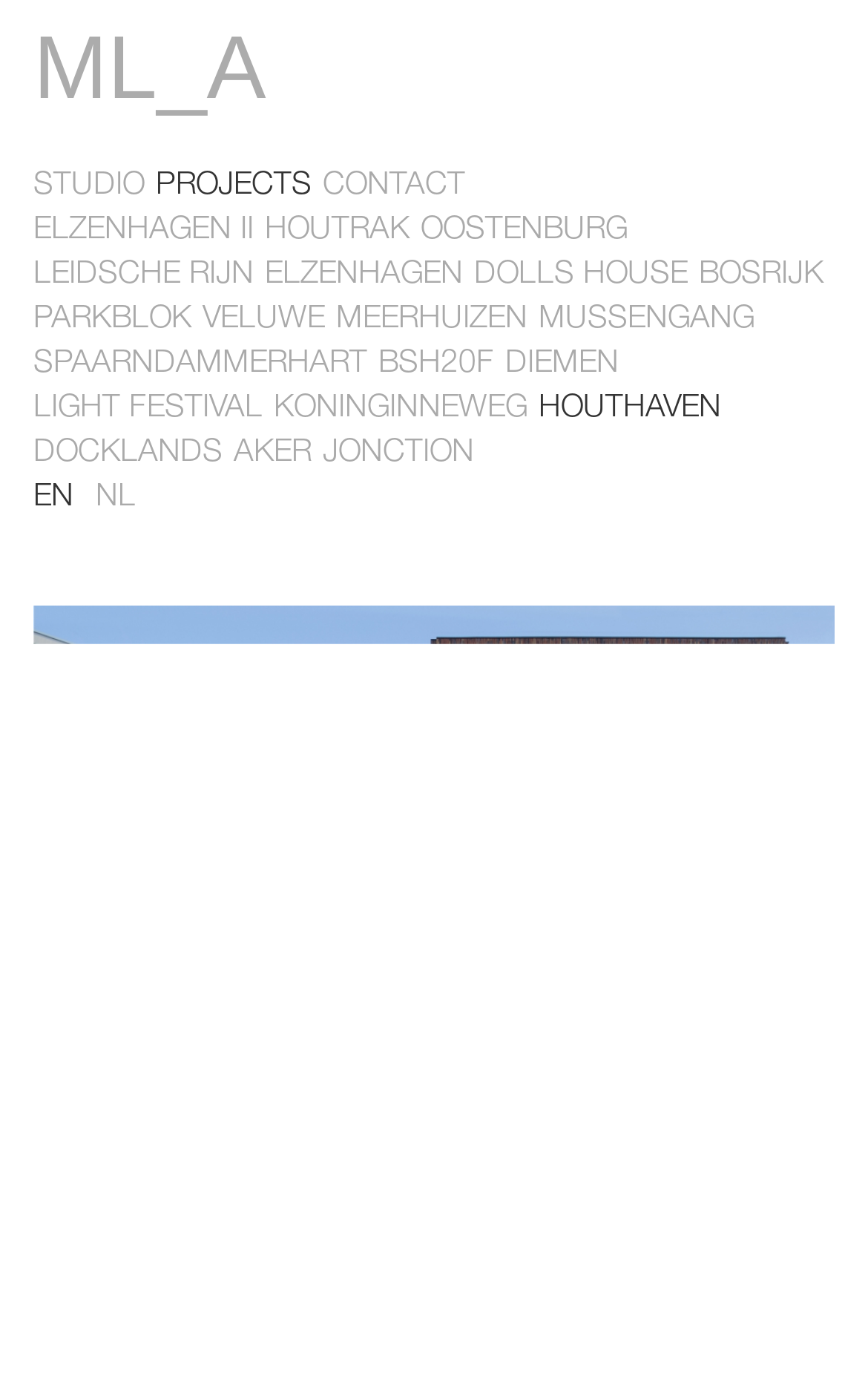Please identify the coordinates of the bounding box for the clickable region that will accomplish this instruction: "View the 'ELZENHAGEN II' project".

[0.038, 0.155, 0.292, 0.178]